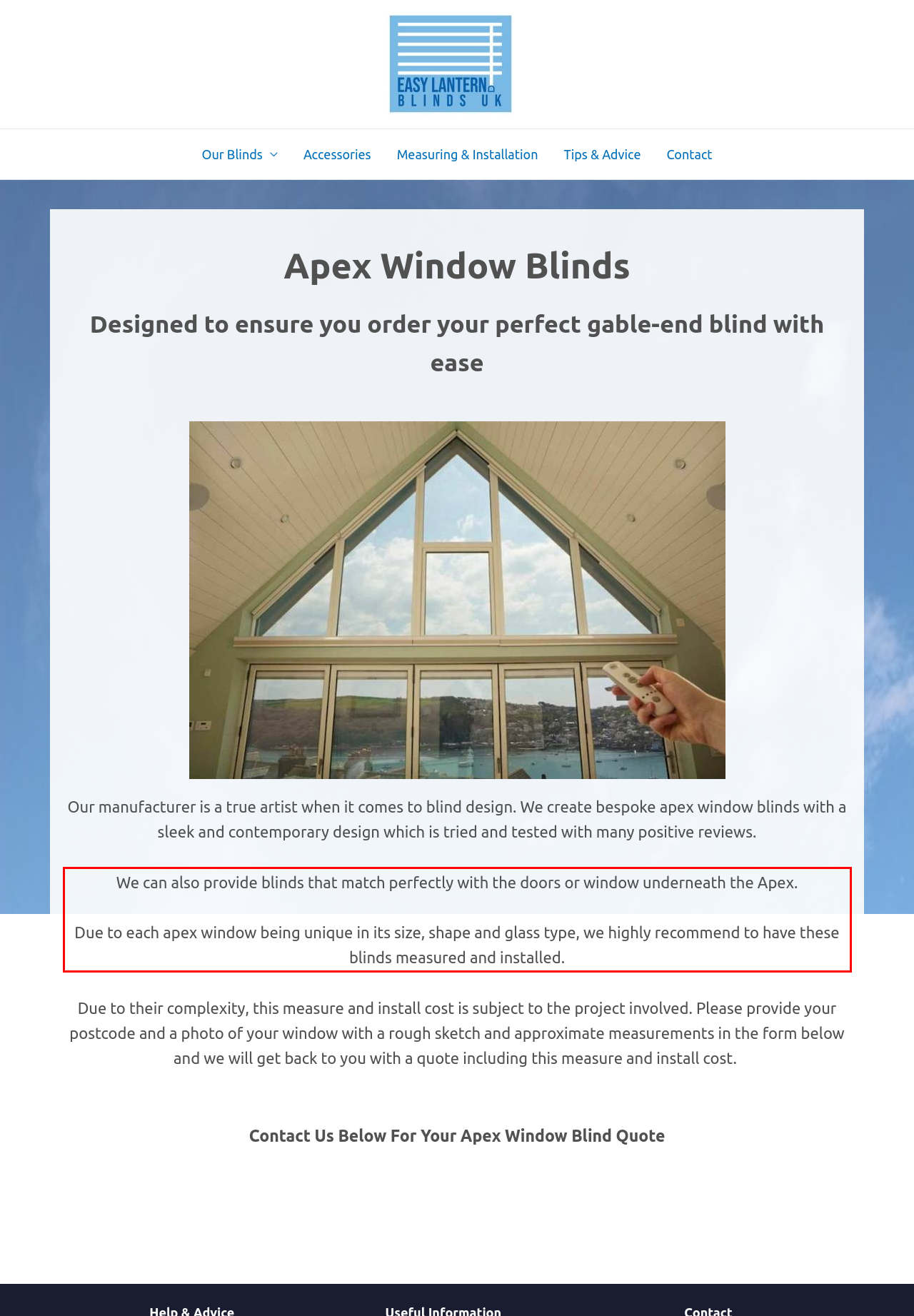You are provided with a screenshot of a webpage featuring a red rectangle bounding box. Extract the text content within this red bounding box using OCR.

We can also provide blinds that match perfectly with the doors or window underneath the Apex. Due to each apex window being unique in its size, shape and glass type, we highly recommend to have these blinds measured and installed.